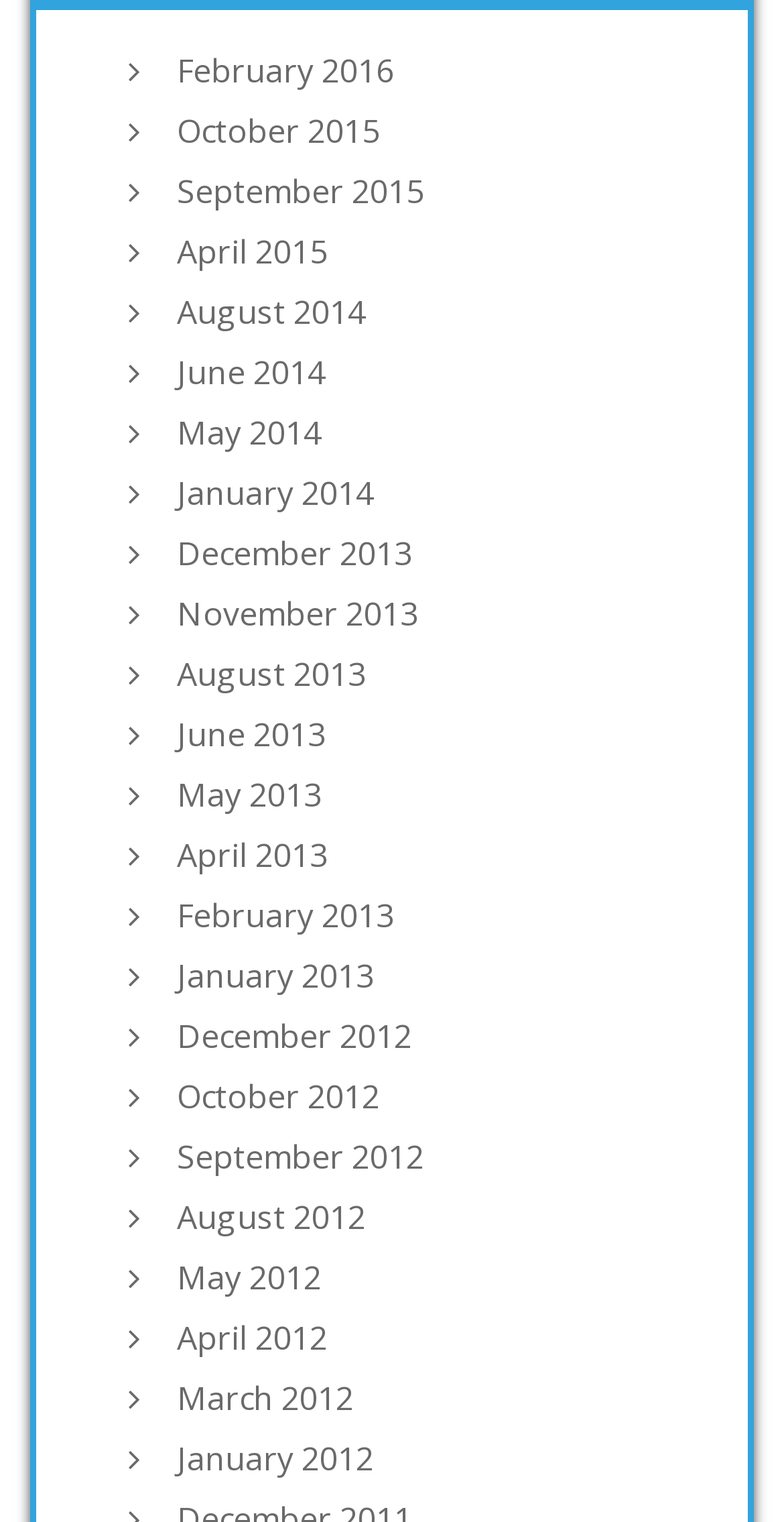Calculate the bounding box coordinates for the UI element based on the following description: "March 2012". Ensure the coordinates are four float numbers between 0 and 1, i.e., [left, top, right, bottom].

[0.2, 0.905, 0.903, 0.931]